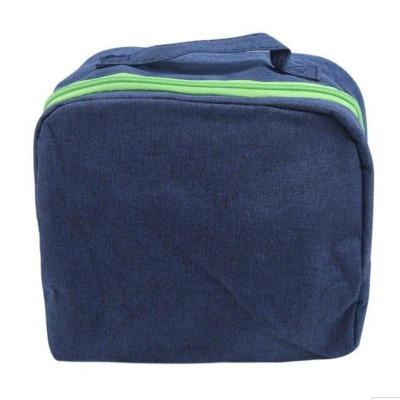Please provide a brief answer to the question using only one word or phrase: 
What is the primary purpose of this bag?

To transport meals